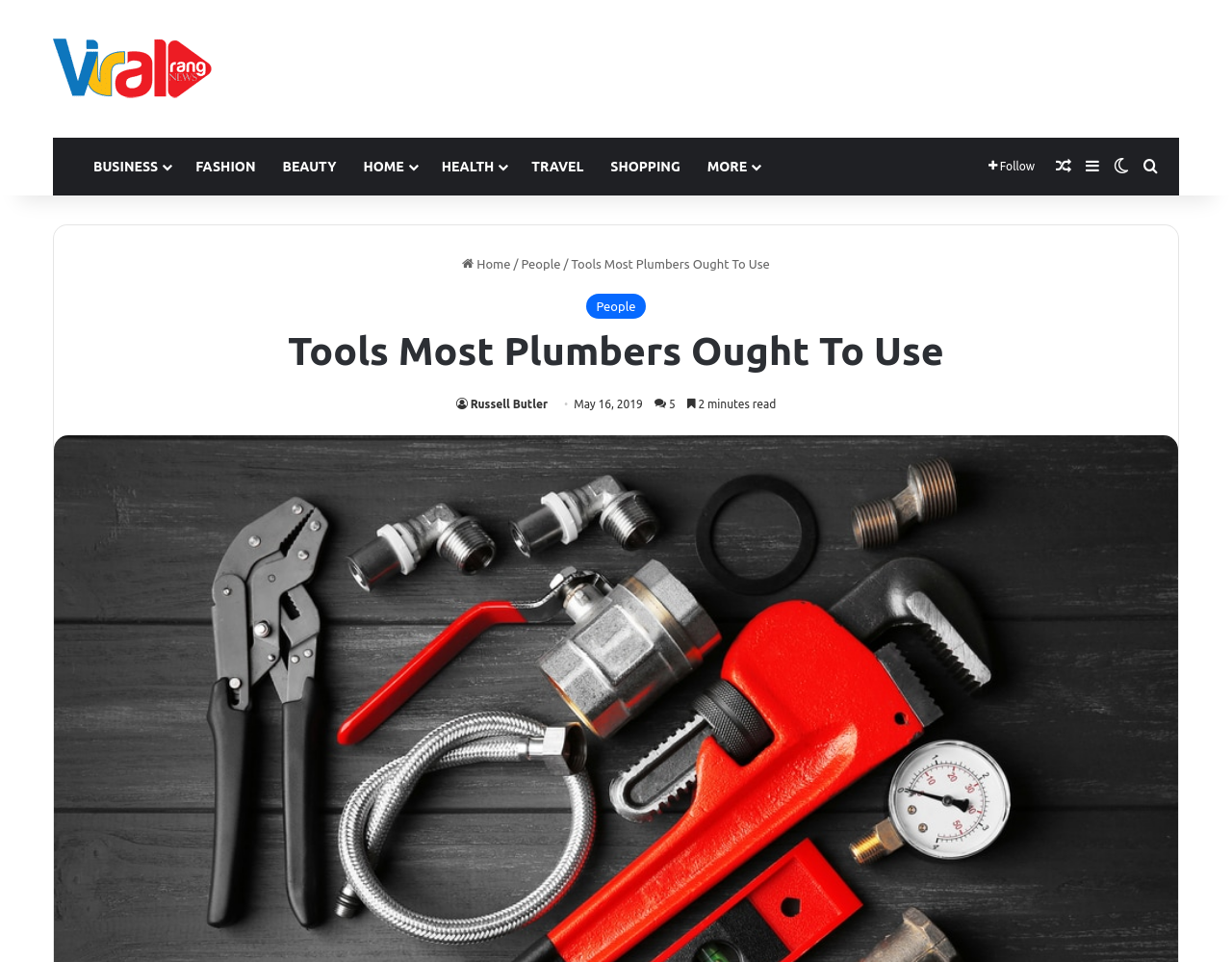What is the topic of the article?
Using the information presented in the image, please offer a detailed response to the question.

I determined the topic of the article by looking at the heading element, which has the text 'Tools Most Plumbers Ought To Use'. This suggests that the article is about the tools that plumbers should use.